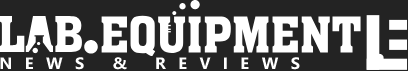Describe all the elements and aspects of the image comprehensively.

The image features the logo of Lab.Equipment, prominently styled in bold, capital letters to reflect a modern and professional identity. The text is presented in a contrasting color against a dark background, enhancing its visibility. Below the main title, the tagline "NEWS & REVIEWS" is displayed, indicating the platform's focus on providing informative content related to laboratory equipment. This logo encapsulates the brand's commitment to quality information and innovation in the field of laboratory technology.